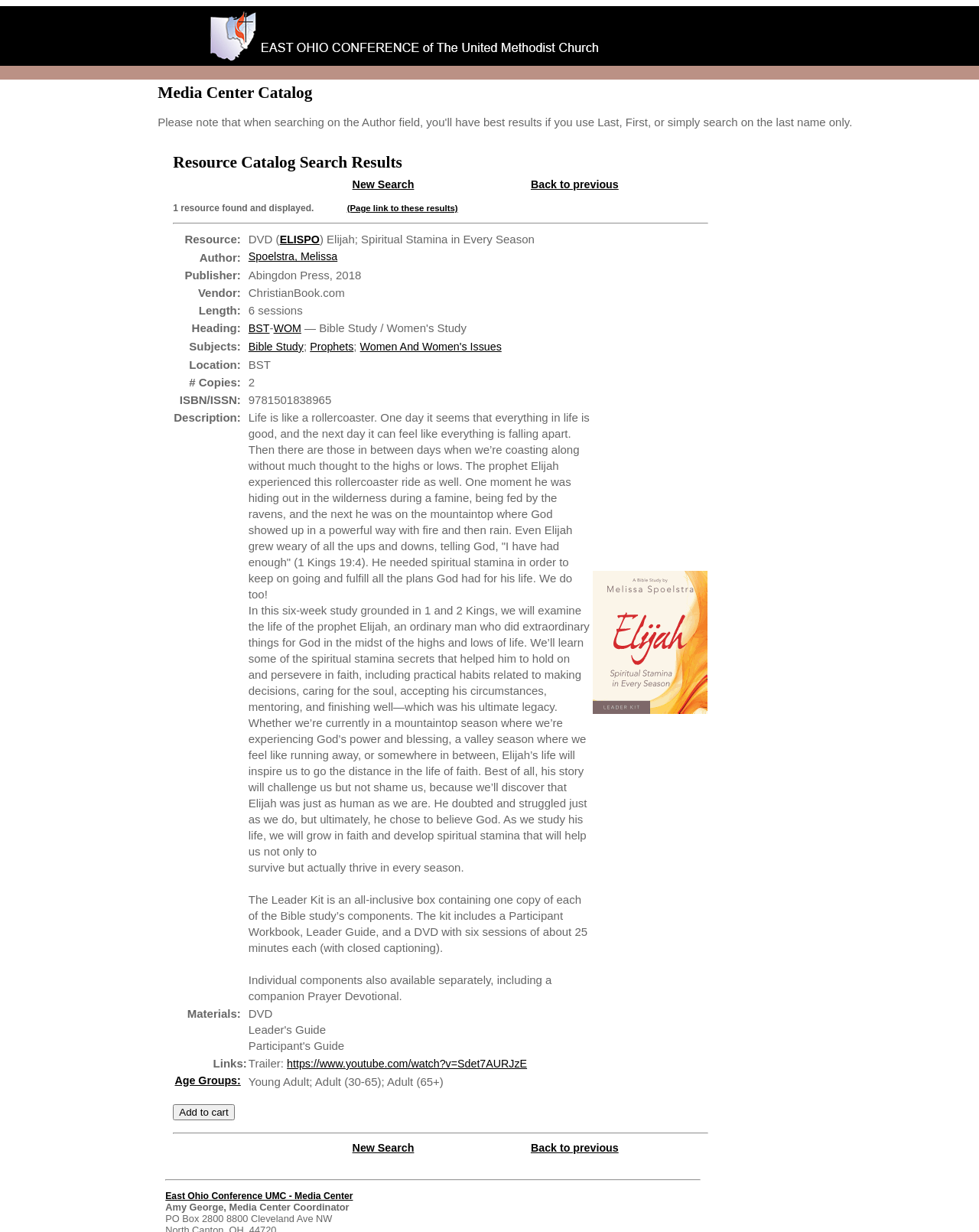What is the length of the resource?
Answer with a single word or phrase by referring to the visual content.

6 sessions